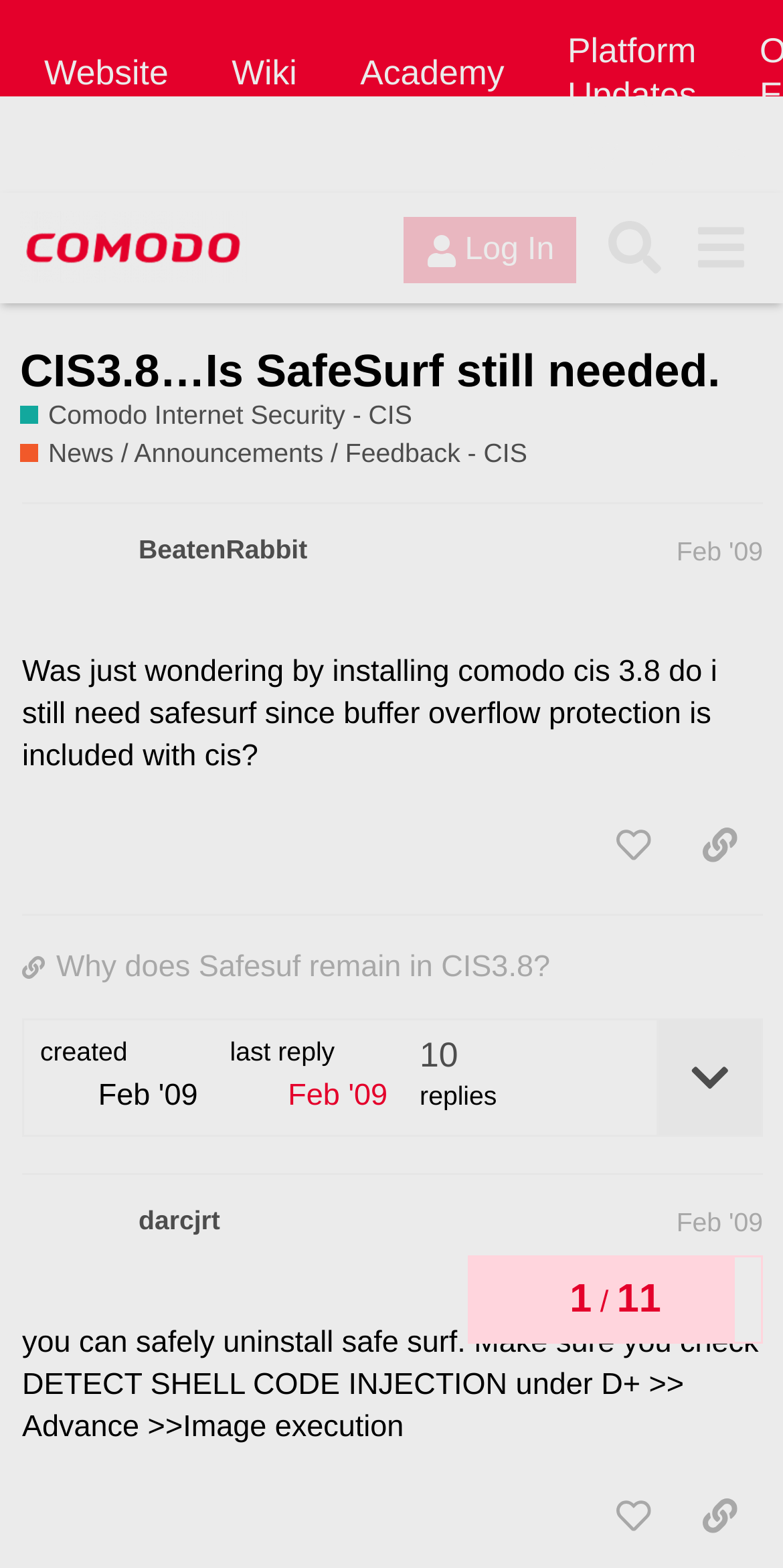Explain the webpage's layout and main content in detail.

This webpage is a forum discussion page from Comodo Internet Security (CIS) with a focus on the topic "CIS3.8...Is SafeSurf still needed." At the top, there are five links: "Website", "Wiki", "Academy", "Platform Updates", and three empty links. Below these links, there is a header section with a "Comodo Forum" link and a "Log In" button on the right side. 

On the left side, there is a heading that displays the topic title, and below it, there are two links: "Comodo Internet Security - CIS" and "News / Announcements / Feedback - CIS". The main content of the page is divided into two posts, each with a heading that displays the username and date of the post. 

The first post, by "BeatenRabbit", has a heading with the username and date "Feb '09". The post content is a question about whether SafeSurf is still needed after installing Comodo CIS 3.8. There are buttons to "like this post" and "share a link to this post" on the right side. Below the post, there is information about the post, including the creation date and the number of replies.

The second post, by "darcjrt", has a similar structure to the first post, with a heading that displays the username and date "Feb '09". The post content is a response to the original question, advising the user to uninstall SafeSurf and providing additional configuration instructions. There are also buttons to "like this post" and "share a link to this post" on the right side.